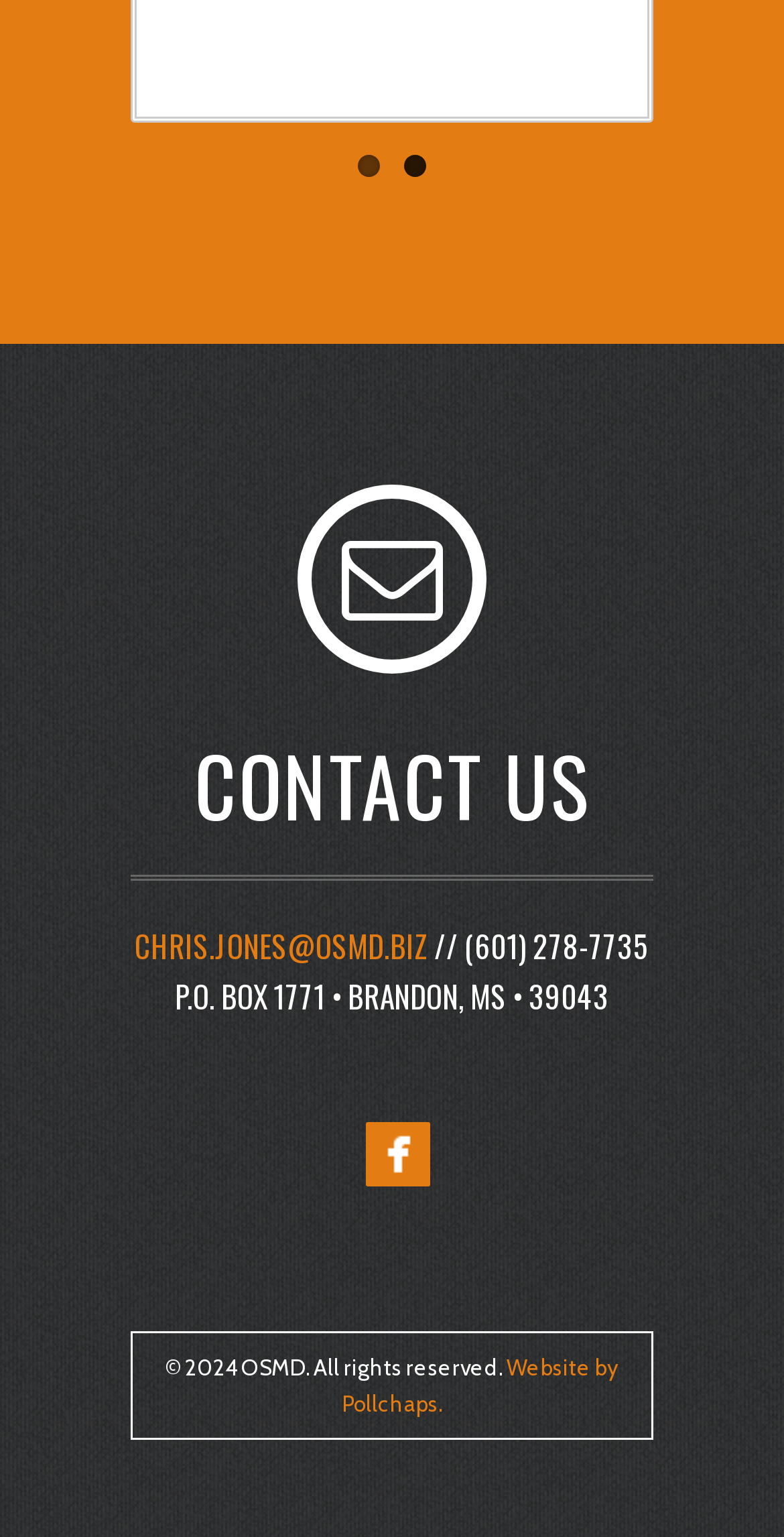Locate the bounding box coordinates of the UI element described by: "chris.jones@osmd.biz". Provide the coordinates as four float numbers between 0 and 1, formatted as [left, top, right, bottom].

[0.172, 0.6, 0.546, 0.629]